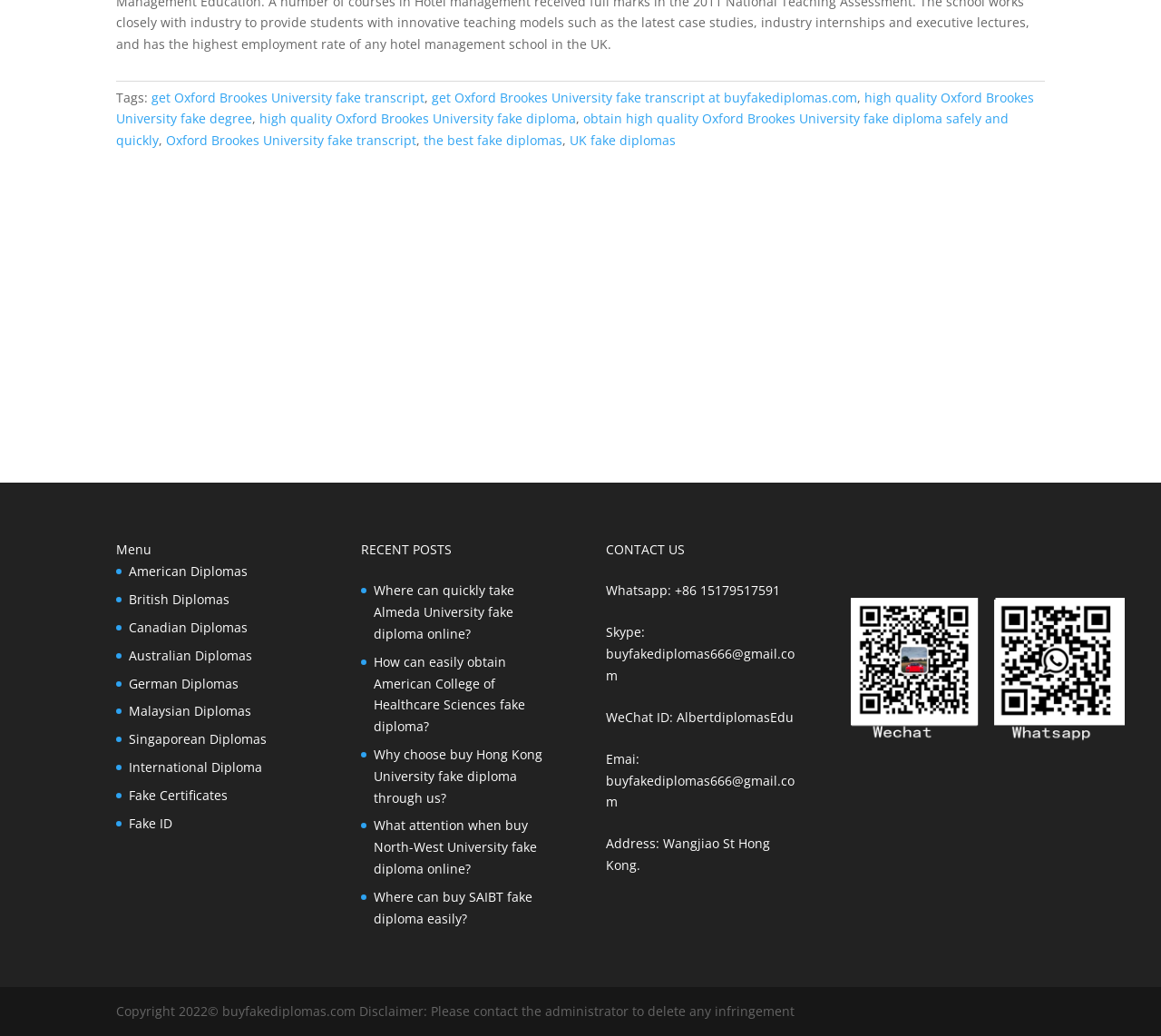Please specify the bounding box coordinates of the element that should be clicked to execute the given instruction: 'click high quality Oxford Brookes University fake degree'. Ensure the coordinates are four float numbers between 0 and 1, expressed as [left, top, right, bottom].

[0.1, 0.085, 0.891, 0.123]